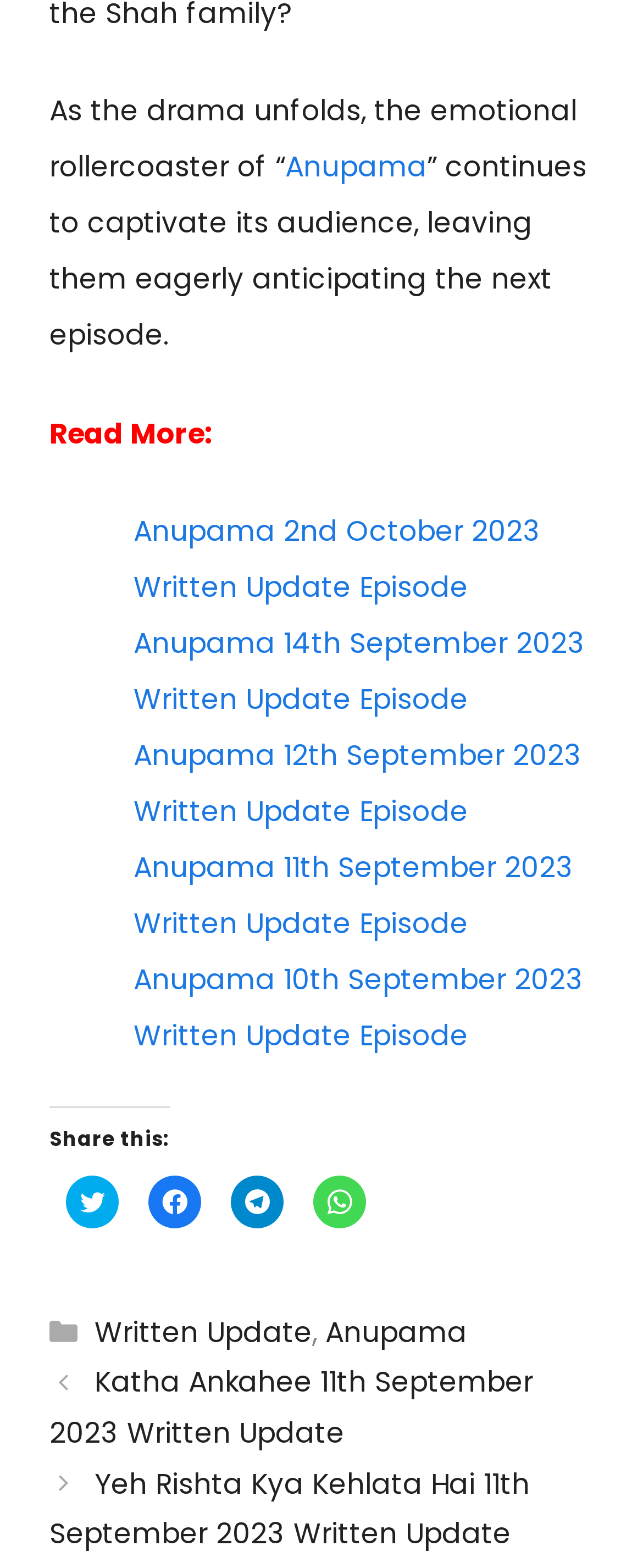Can you find the bounding box coordinates of the area I should click to execute the following instruction: "Learn about common mistakes when sourcing Vietnam Tapioca Starch"?

None